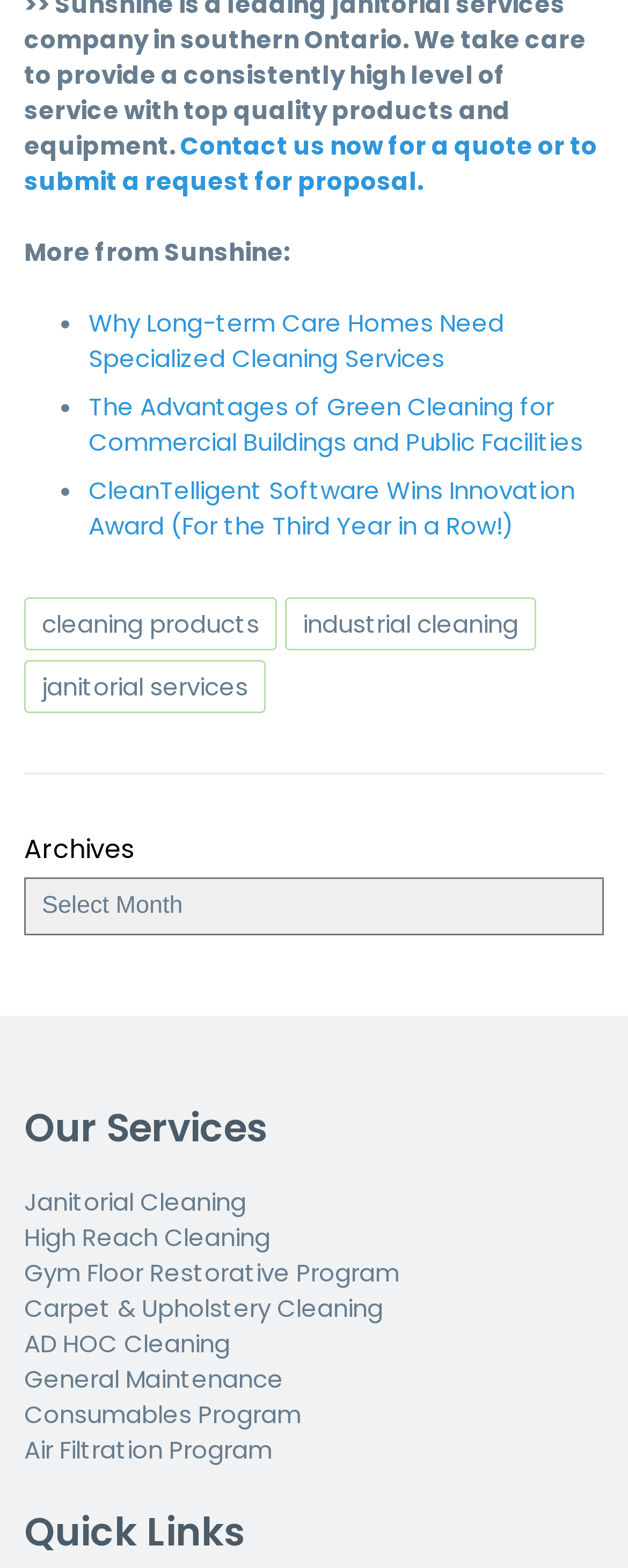Please identify the bounding box coordinates of the area that needs to be clicked to follow this instruction: "view September 2020".

None